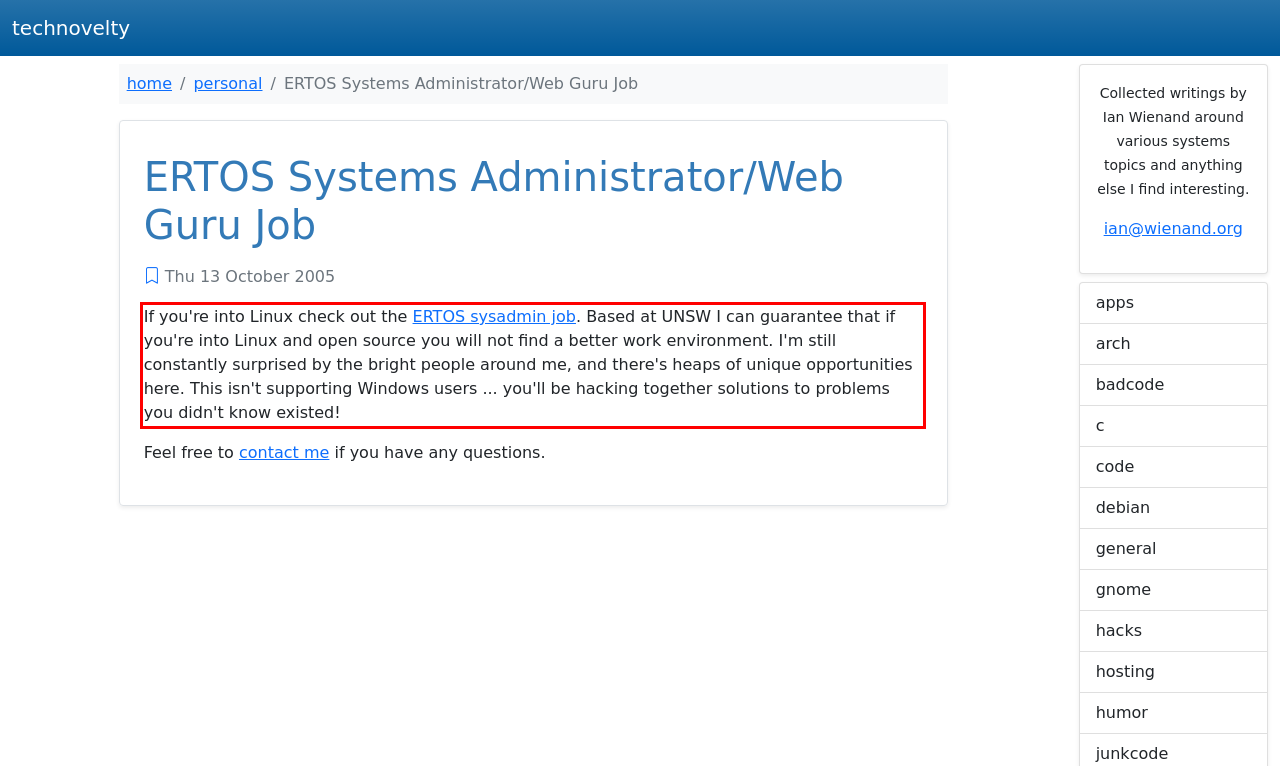From the given screenshot of a webpage, identify the red bounding box and extract the text content within it.

If you're into Linux check out the ERTOS sysadmin job. Based at UNSW I can guarantee that if you're into Linux and open source you will not find a better work environment. I'm still constantly surprised by the bright people around me, and there's heaps of unique opportunities here. This isn't supporting Windows users ... you'll be hacking together solutions to problems you didn't know existed!